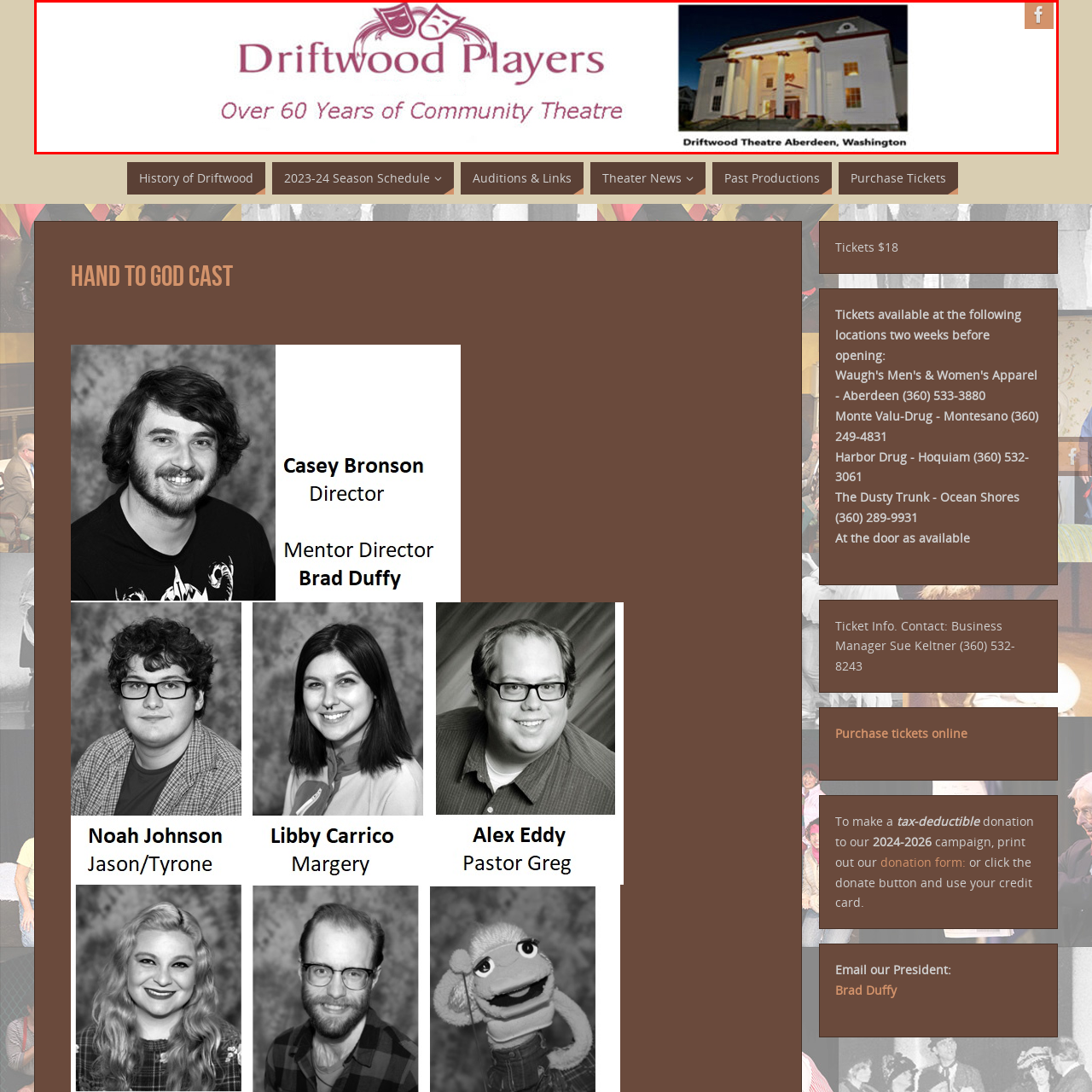Provide a detailed narrative of the image inside the red-bordered section.

The image showcases the logo and branding of Driftwood Players, accompanied by a photograph of the Driftwood Theatre located in Aberdeen, Washington. The logo features theatrical masks, symbolizing the community's dedication to the performing arts, while the tagline emphasizes their legacy of over 60 years in community theatre. The theatre's façade, illuminated at night, is beautifully presented, showcasing its architectural charm. This imagery reflects the vibrant cultural scene and the longstanding commitment of the Driftwood Players to enriching the local community through theatrical performances.